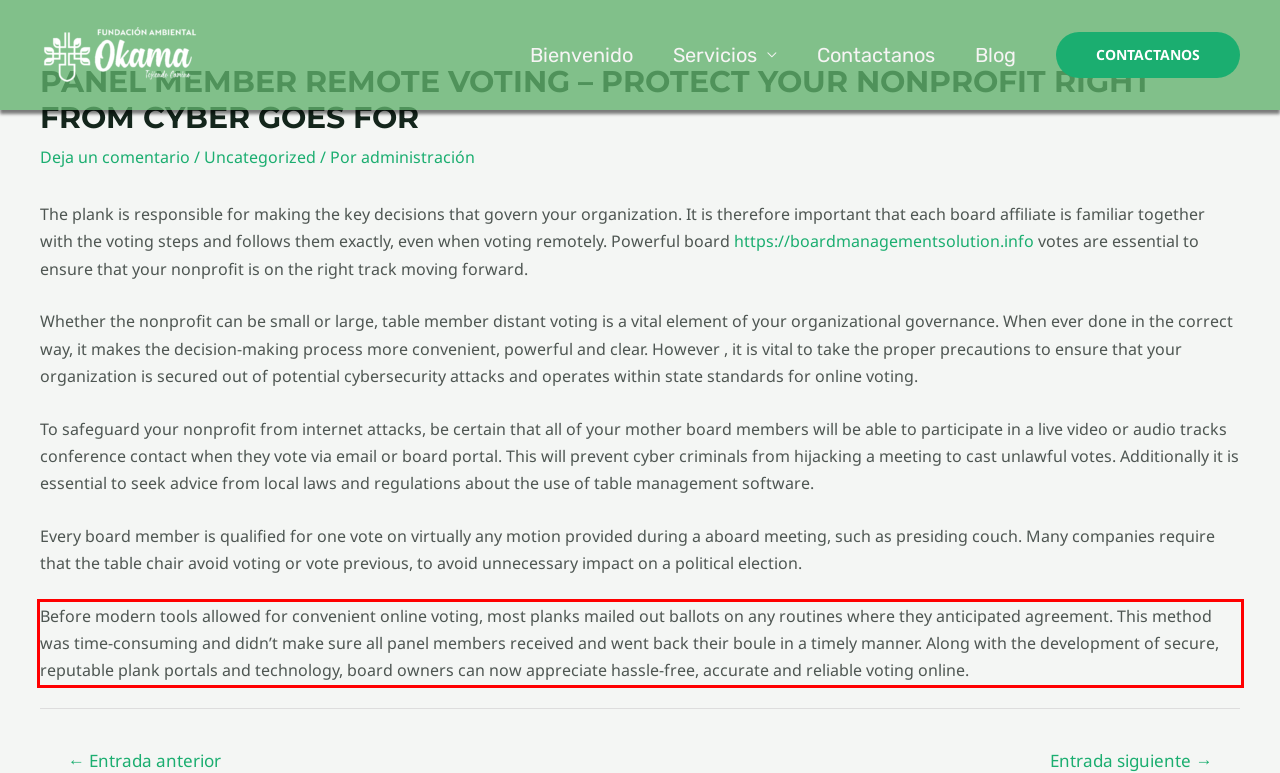You are looking at a screenshot of a webpage with a red rectangle bounding box. Use OCR to identify and extract the text content found inside this red bounding box.

Before modern tools allowed for convenient online voting, most planks mailed out ballots on any routines where they anticipated agreement. This method was time-consuming and didn’t make sure all panel members received and went back their boule in a timely manner. Along with the development of secure, reputable plank portals and technology, board owners can now appreciate hassle-free, accurate and reliable voting online.